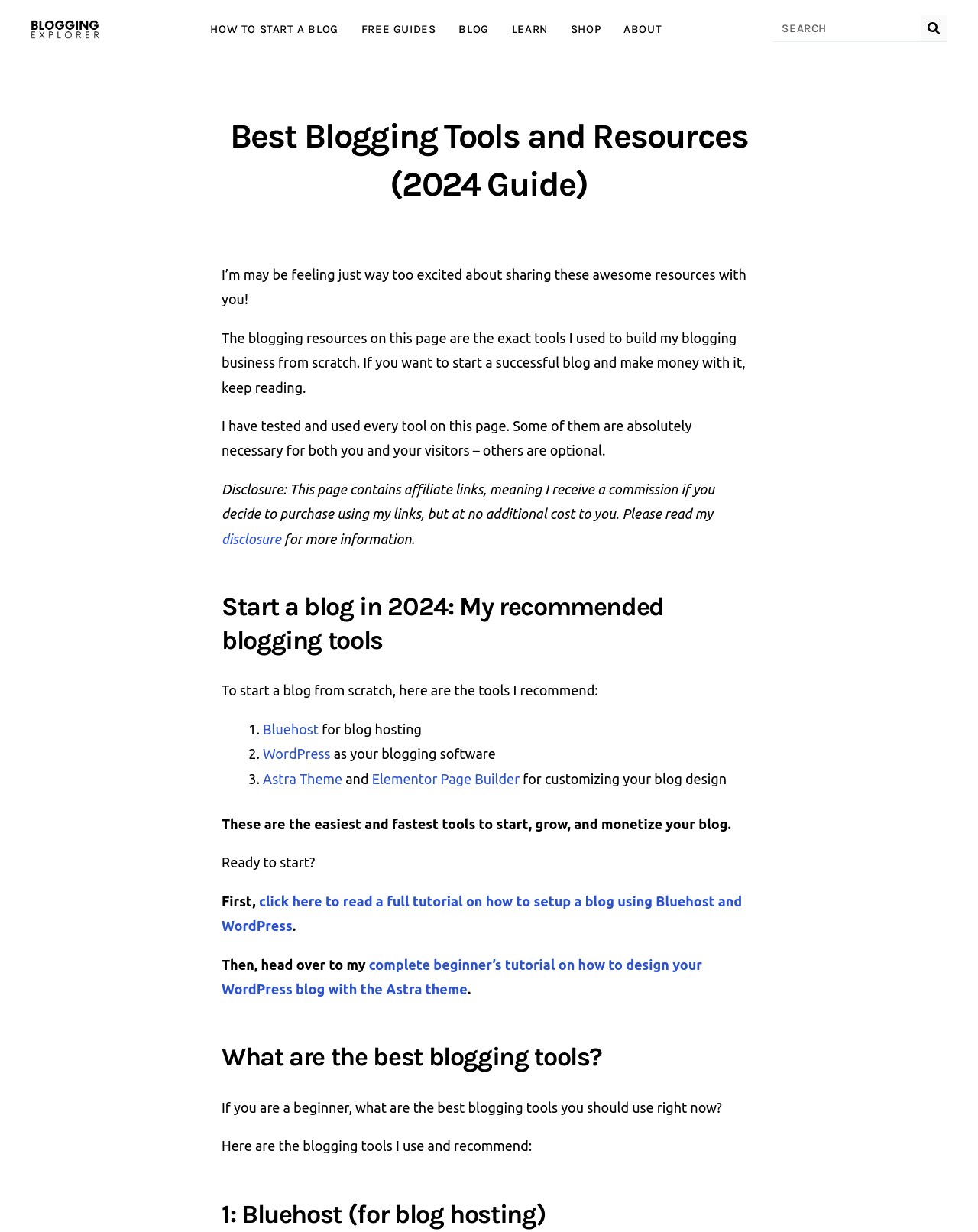Please answer the following question using a single word or phrase: 
What is the recommended blogging software?

WordPress